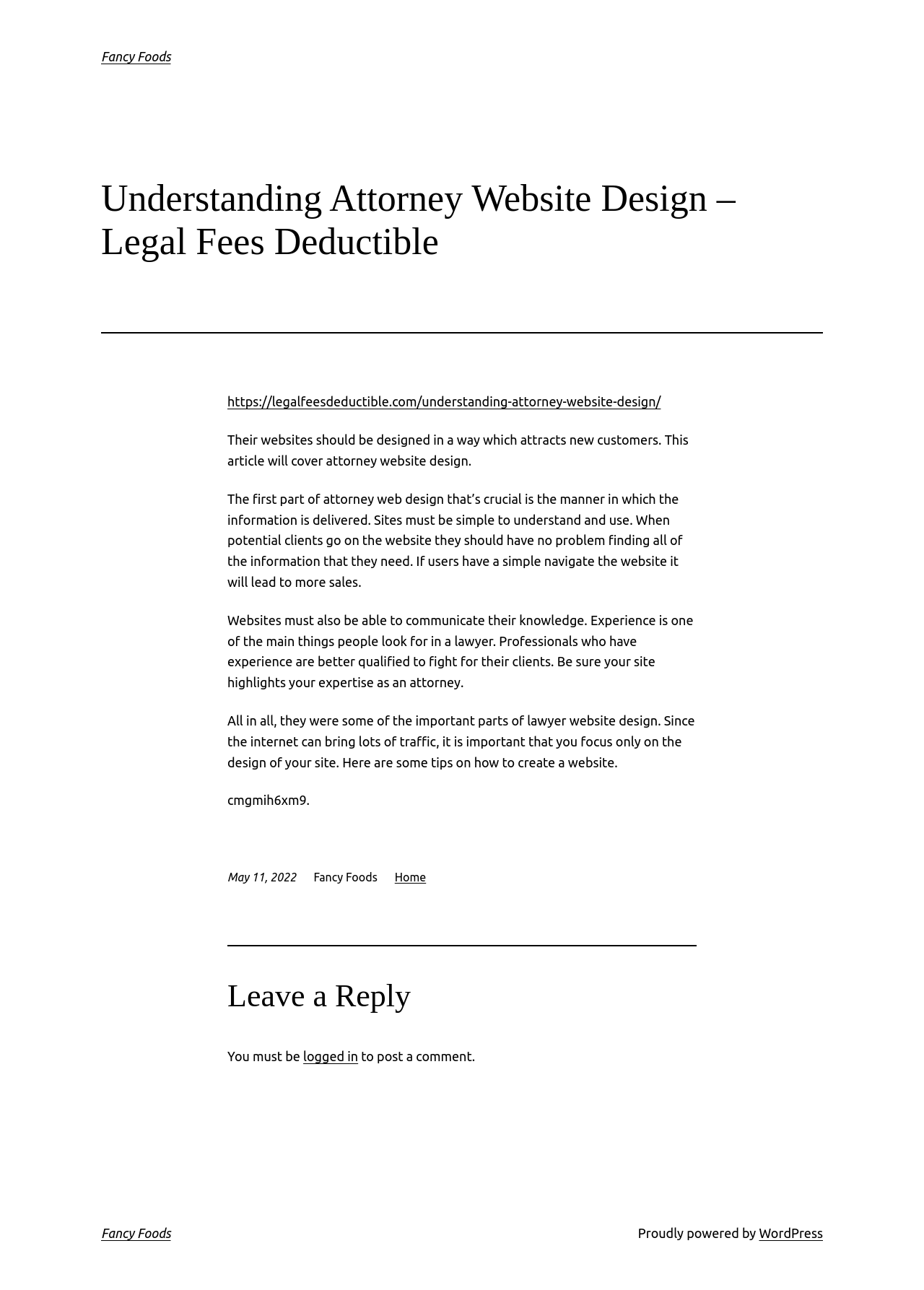Find the bounding box coordinates for the HTML element described in this sentence: "WordPress". Provide the coordinates as four float numbers between 0 and 1, in the format [left, top, right, bottom].

[0.821, 0.95, 0.891, 0.961]